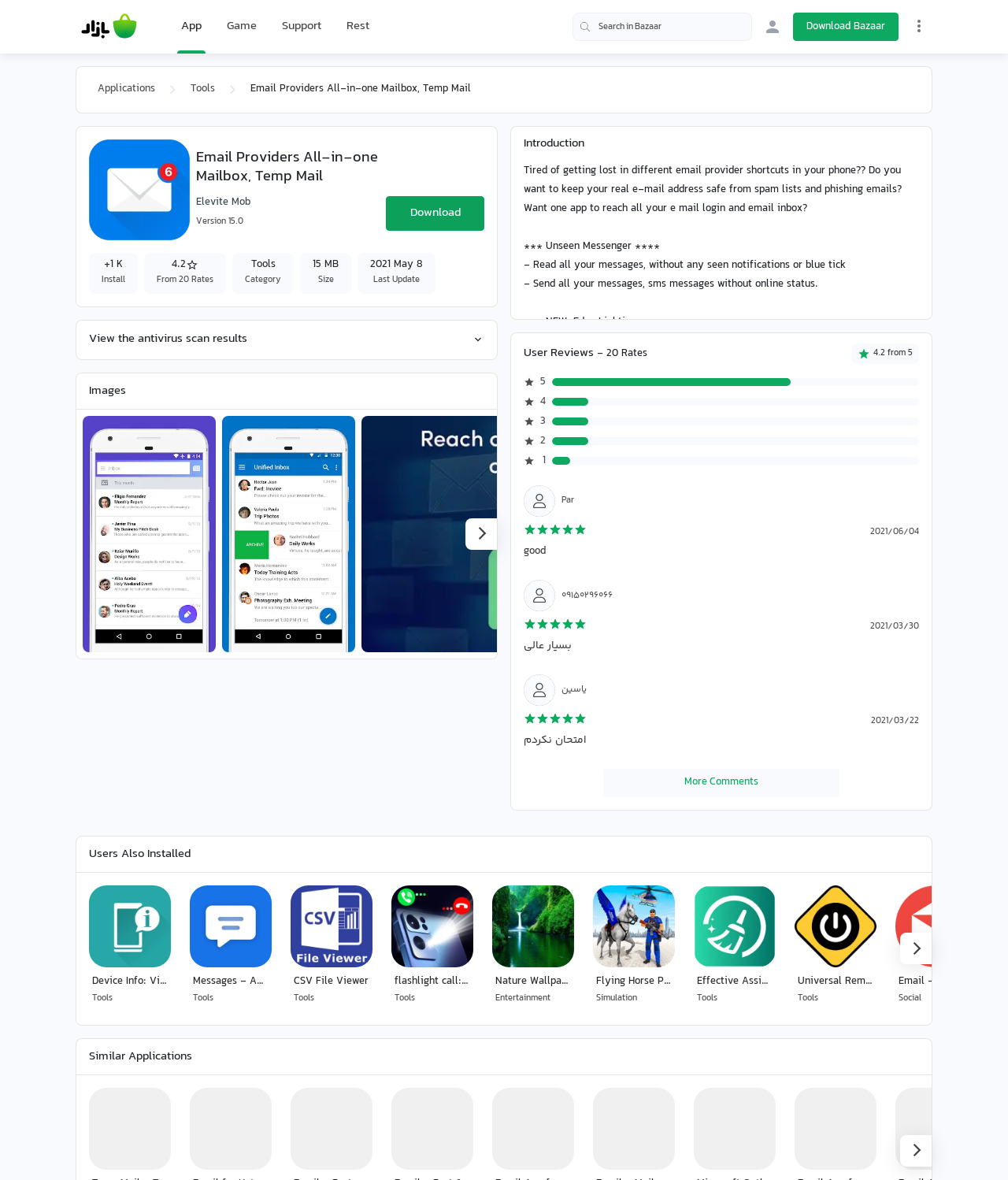Please find and report the bounding box coordinates of the element to click in order to perform the following action: "Download". The coordinates should be expressed as four float numbers between 0 and 1, in the format [left, top, right, bottom].

[0.383, 0.166, 0.48, 0.195]